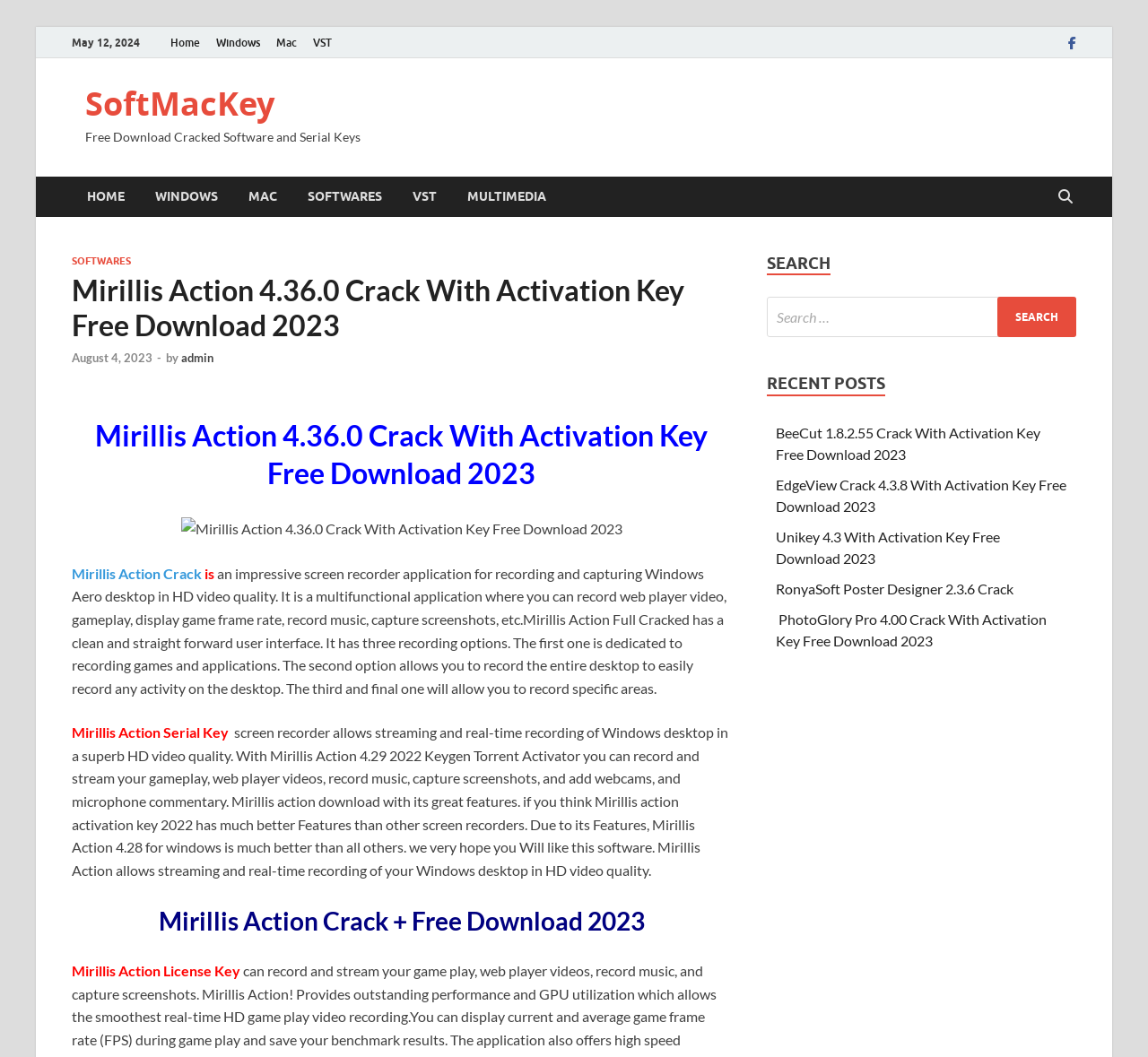Determine the coordinates of the bounding box that should be clicked to complete the instruction: "Click on the 'Home' link". The coordinates should be represented by four float numbers between 0 and 1: [left, top, right, bottom].

[0.141, 0.025, 0.181, 0.055]